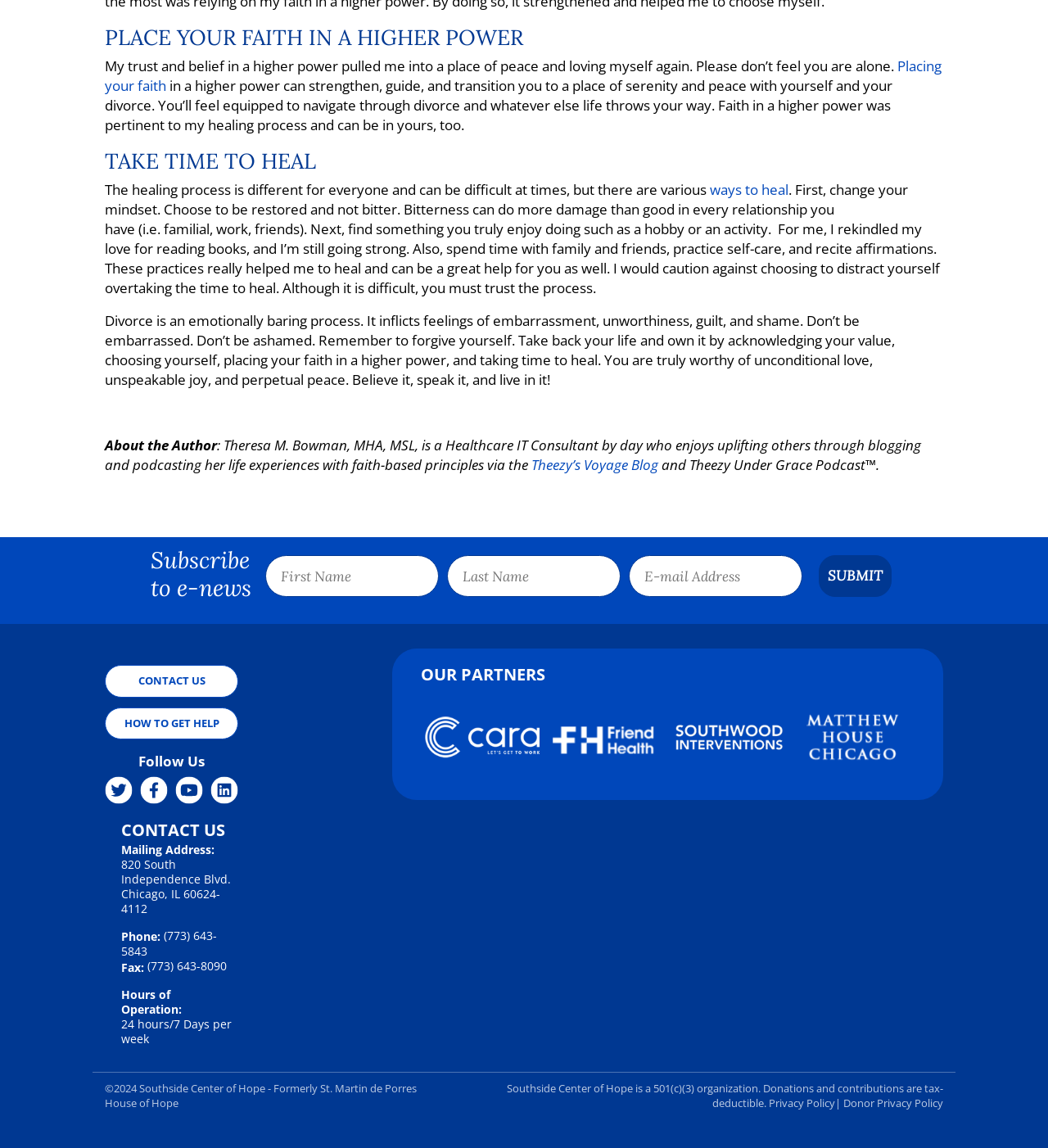Please identify the bounding box coordinates of the area I need to click to accomplish the following instruction: "Learn about ways to heal".

[0.677, 0.157, 0.752, 0.174]